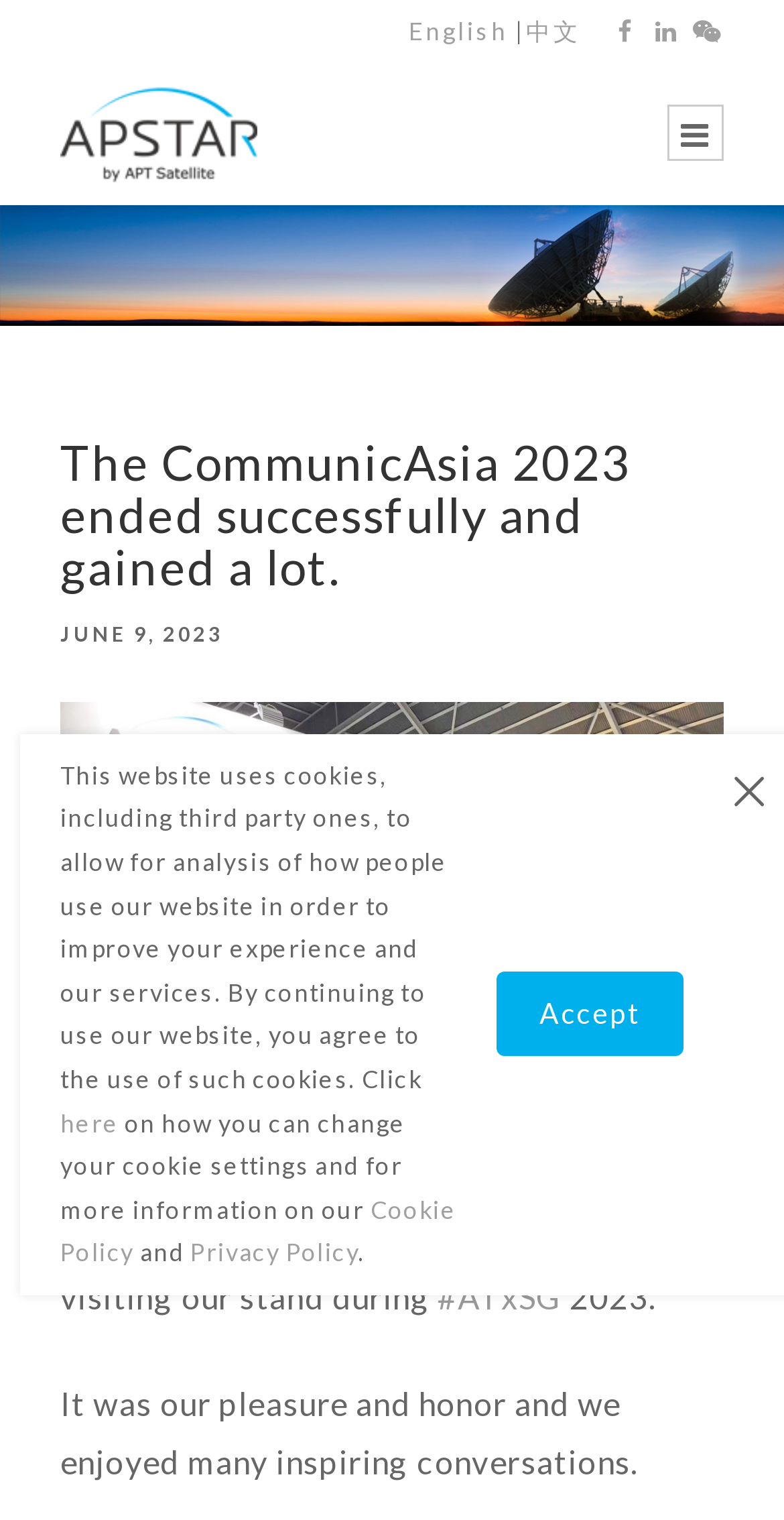Refer to the screenshot and answer the following question in detail:
What is the purpose of the webpage?

The webpage has a message that says 'We would like to thank all friends for visiting our stand during #ATxSG 2023.', which suggests that the purpose of the webpage is to express gratitude to visitors.